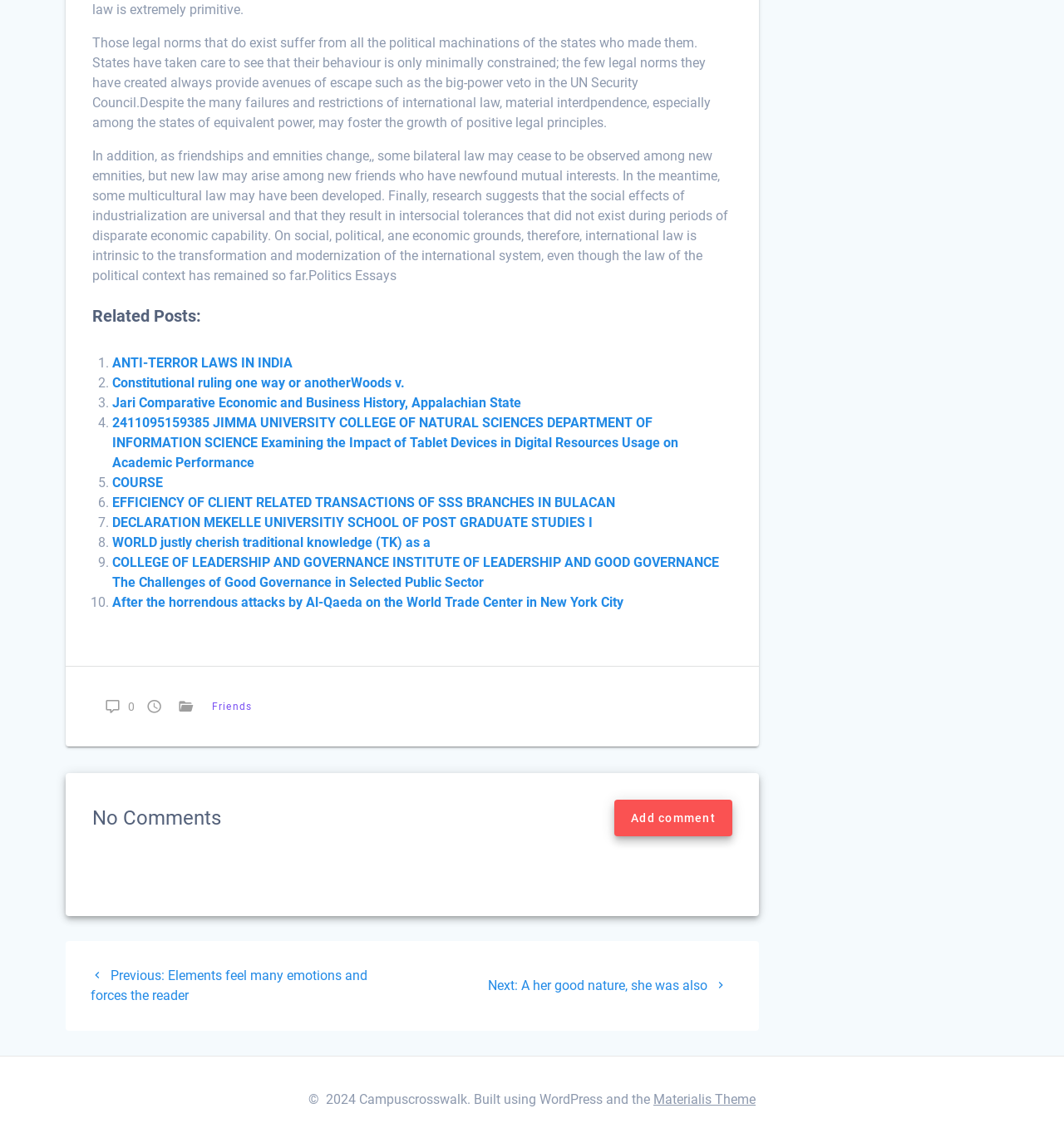What is the purpose of the 'Add comment' button? Based on the screenshot, please respond with a single word or phrase.

To add a comment